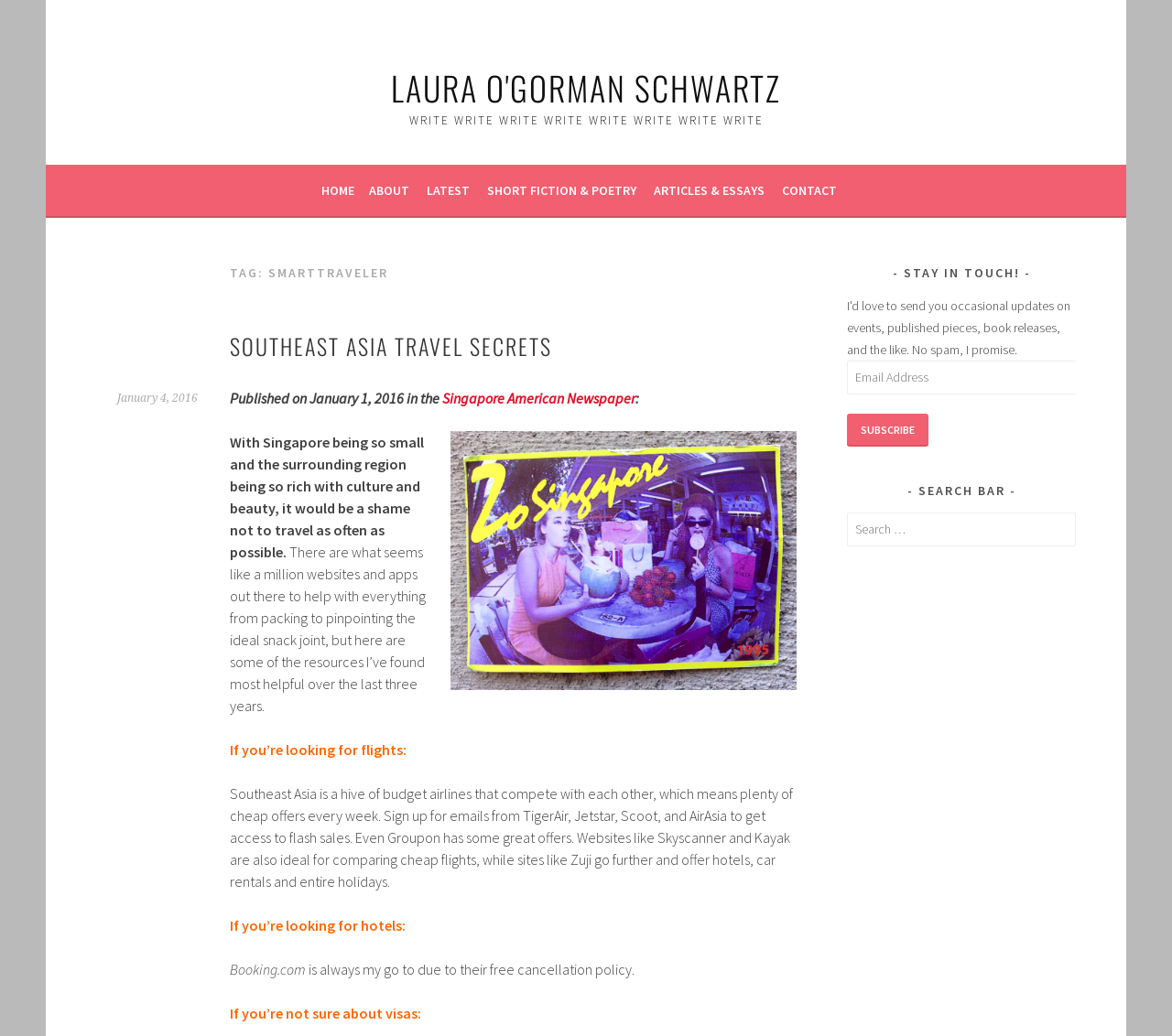For the following element description, predict the bounding box coordinates in the format (top-left x, top-left y, bottom-right x, bottom-right y). All values should be floating point numbers between 0 and 1. Description: January 4, 2016May 20, 2017

[0.1, 0.378, 0.169, 0.39]